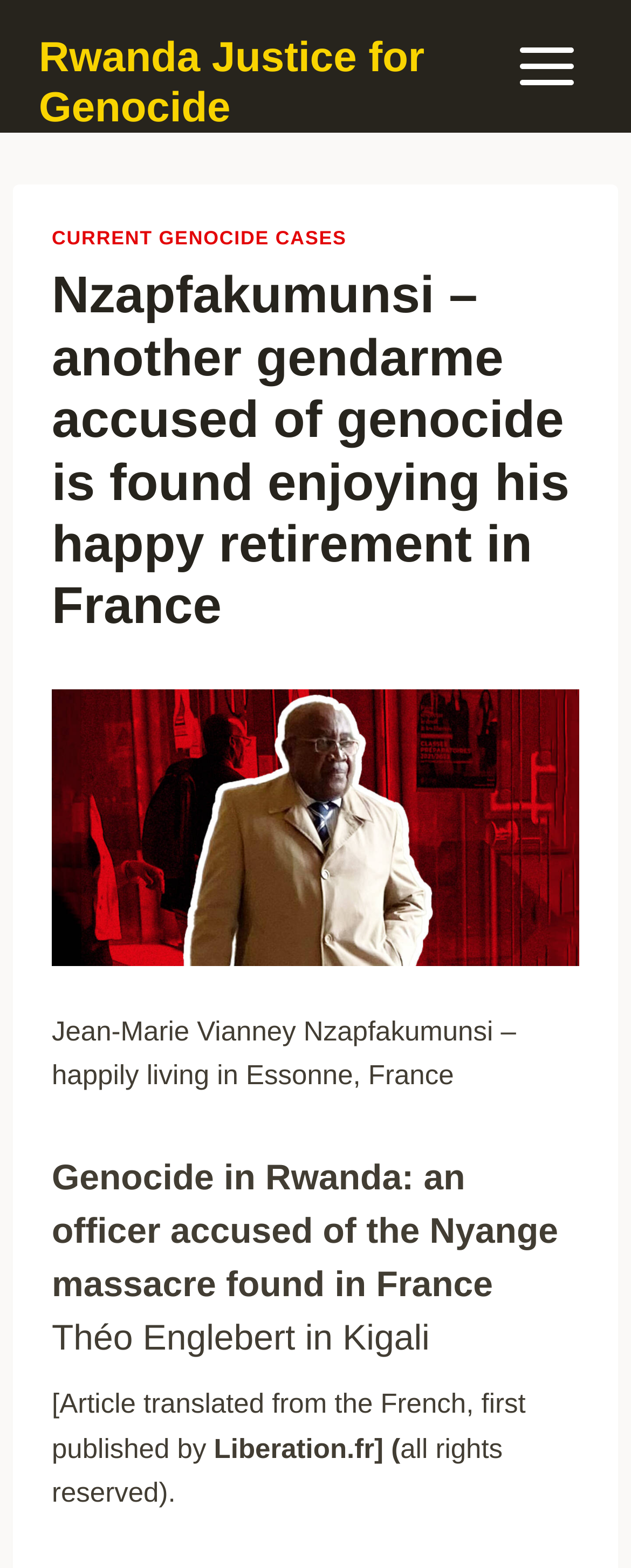Where is Jean-Marie Vianney Nzapfakumunsi living?
Craft a detailed and extensive response to the question.

According to the webpage, Jean-Marie Vianney Nzapfakumunsi is 'happily living in Essonne, France', as mentioned in the static text element.